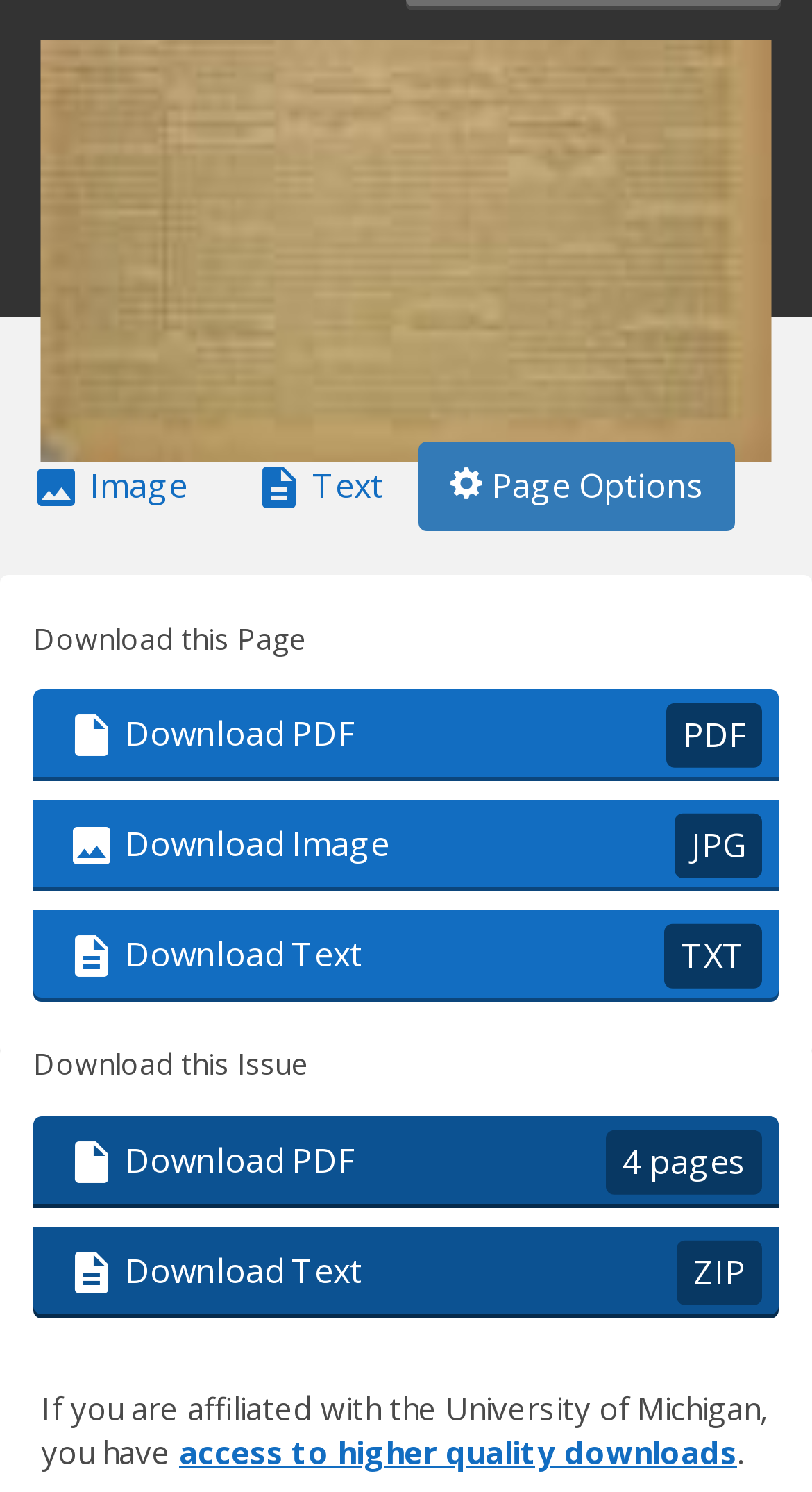Pinpoint the bounding box coordinates of the clickable element needed to complete the instruction: "Access to higher quality downloads". The coordinates should be provided as four float numbers between 0 and 1: [left, top, right, bottom].

[0.221, 0.959, 0.908, 0.987]